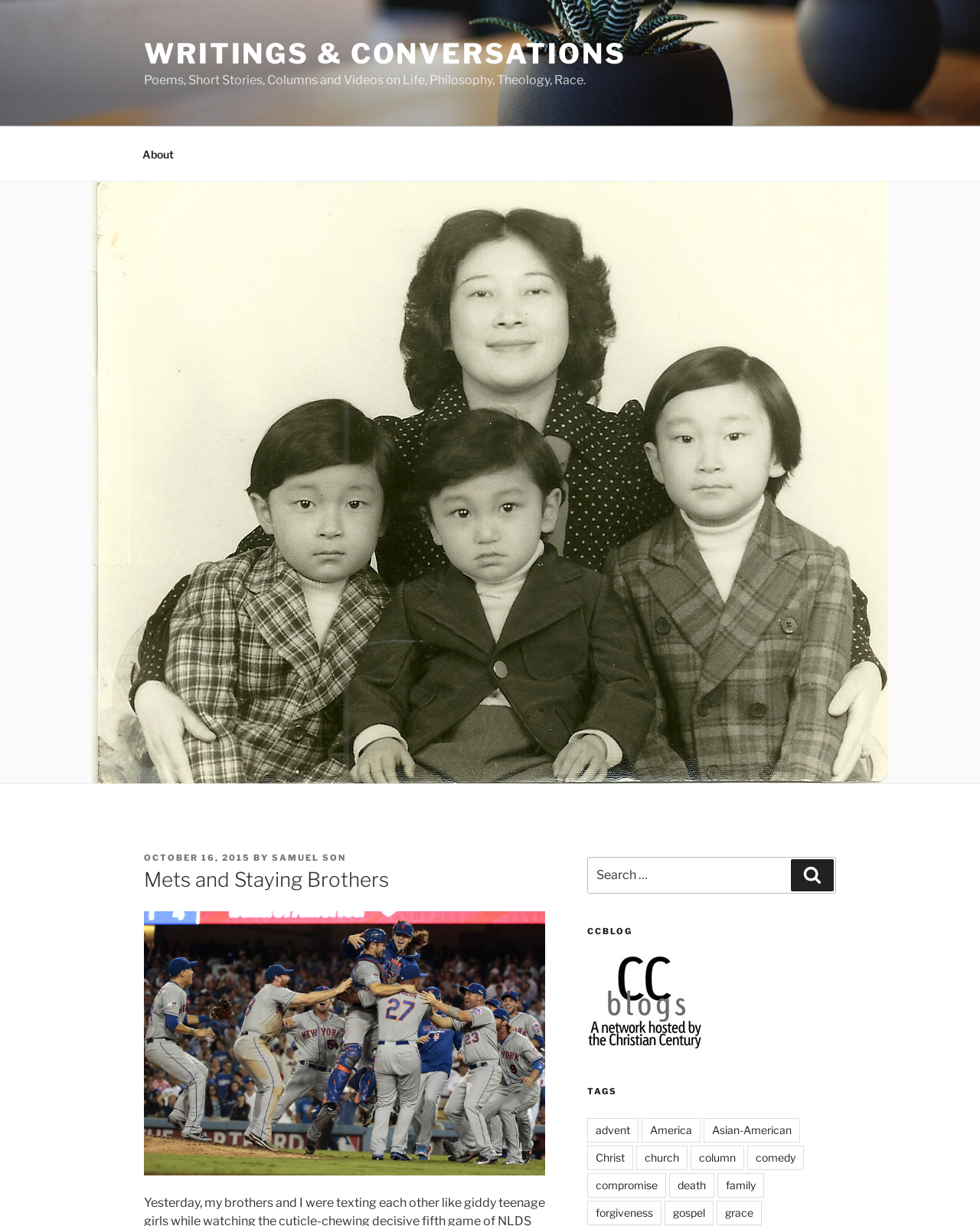Determine the bounding box coordinates of the clickable element necessary to fulfill the instruction: "Read the 'Mets and Staying Brothers' post". Provide the coordinates as four float numbers within the 0 to 1 range, i.e., [left, top, right, bottom].

[0.147, 0.707, 0.556, 0.729]